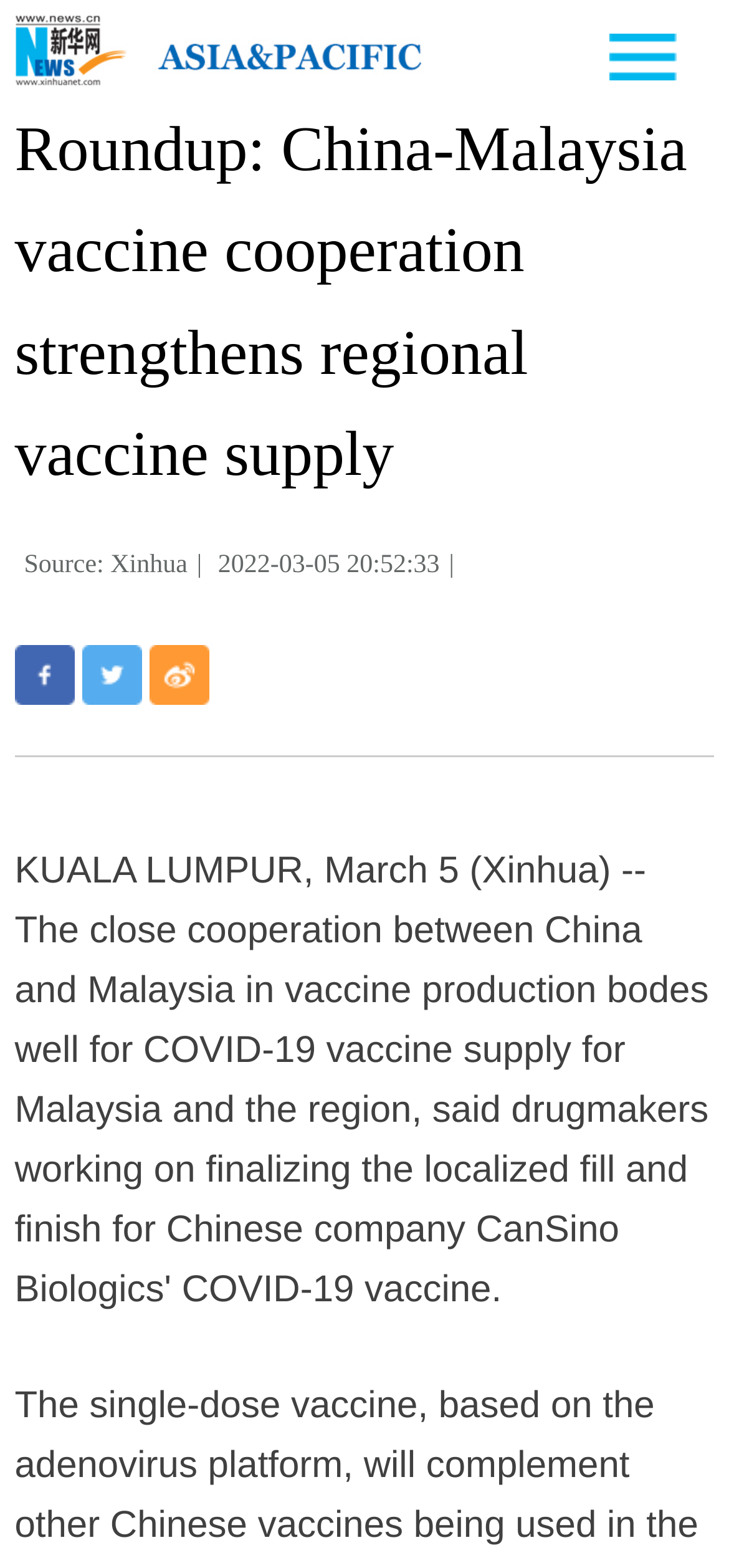Explain in detail what is displayed on the webpage.

The webpage appears to be a news article page. At the top, there is a heading that reads "Roundup: China-Malaysia vaccine cooperation strengthens regional vaccine supply". Below the heading, there is a source attribution that says "Source: Xinhua" followed by a vertical bar and a timestamp "2022-03-05 20:52:33". 

On the top-left corner, there is a link and an image side by side, taking up about half of the width of the page. The image is slightly taller than the link. On the top-right corner, there is another image that takes up about a quarter of the width of the page.

Below the heading and the source information, there are three social media sharing links, "分享到Facebook", "分享到Twitter", and "分享到新浪微博", aligned horizontally and taking up about a quarter of the width of the page.